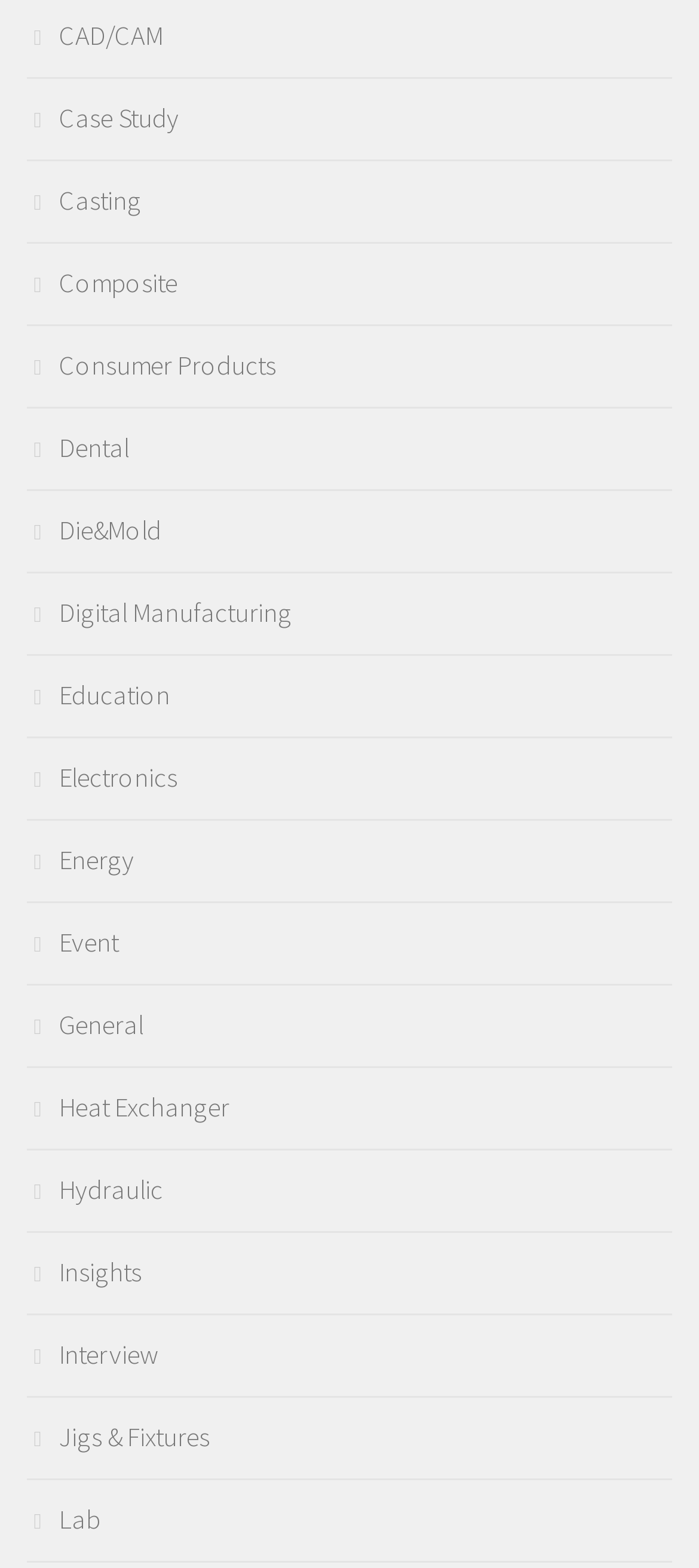Please find the bounding box coordinates of the element that needs to be clicked to perform the following instruction: "learn about Digital Manufacturing". The bounding box coordinates should be four float numbers between 0 and 1, represented as [left, top, right, bottom].

[0.038, 0.379, 0.418, 0.401]